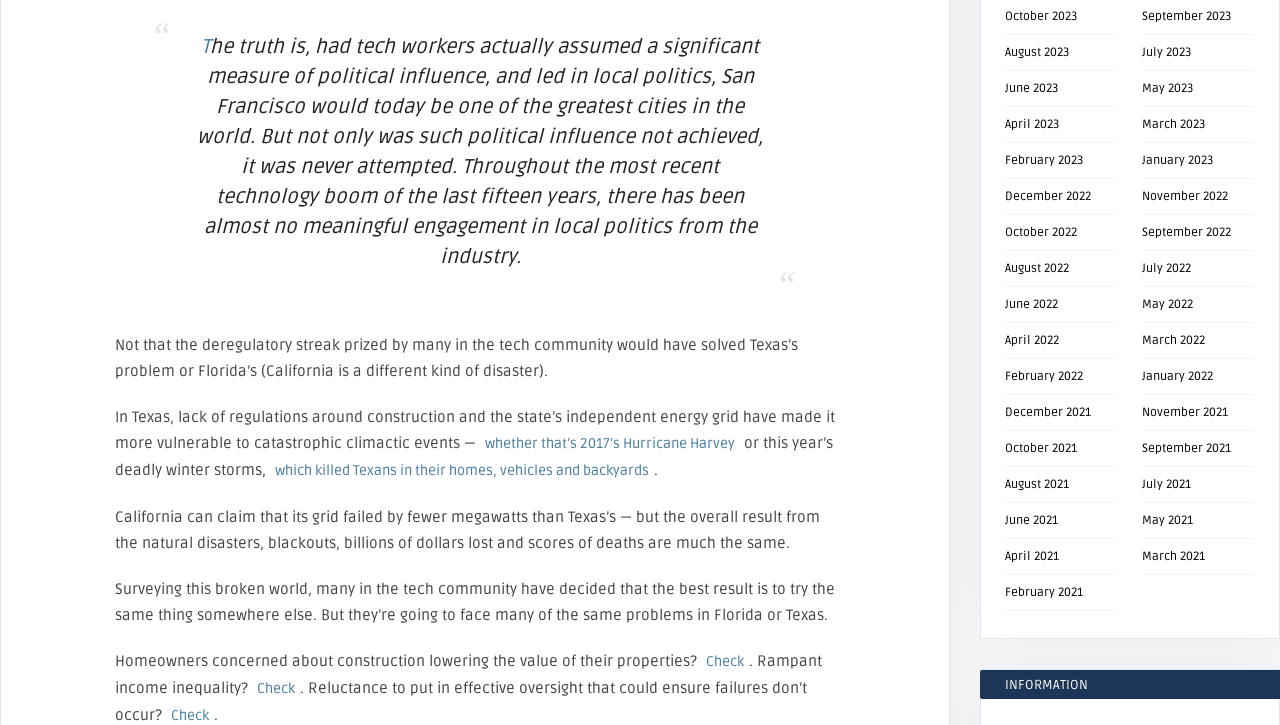From the details in the image, provide a thorough response to the question: What is mentioned as a reason for Texas's vulnerability to catastrophic climactic events?

The article states that the lack of regulations around construction and the state's independent energy grid have made Texas more vulnerable to catastrophic climactic events, such as Hurricane Harvey and winter storms.